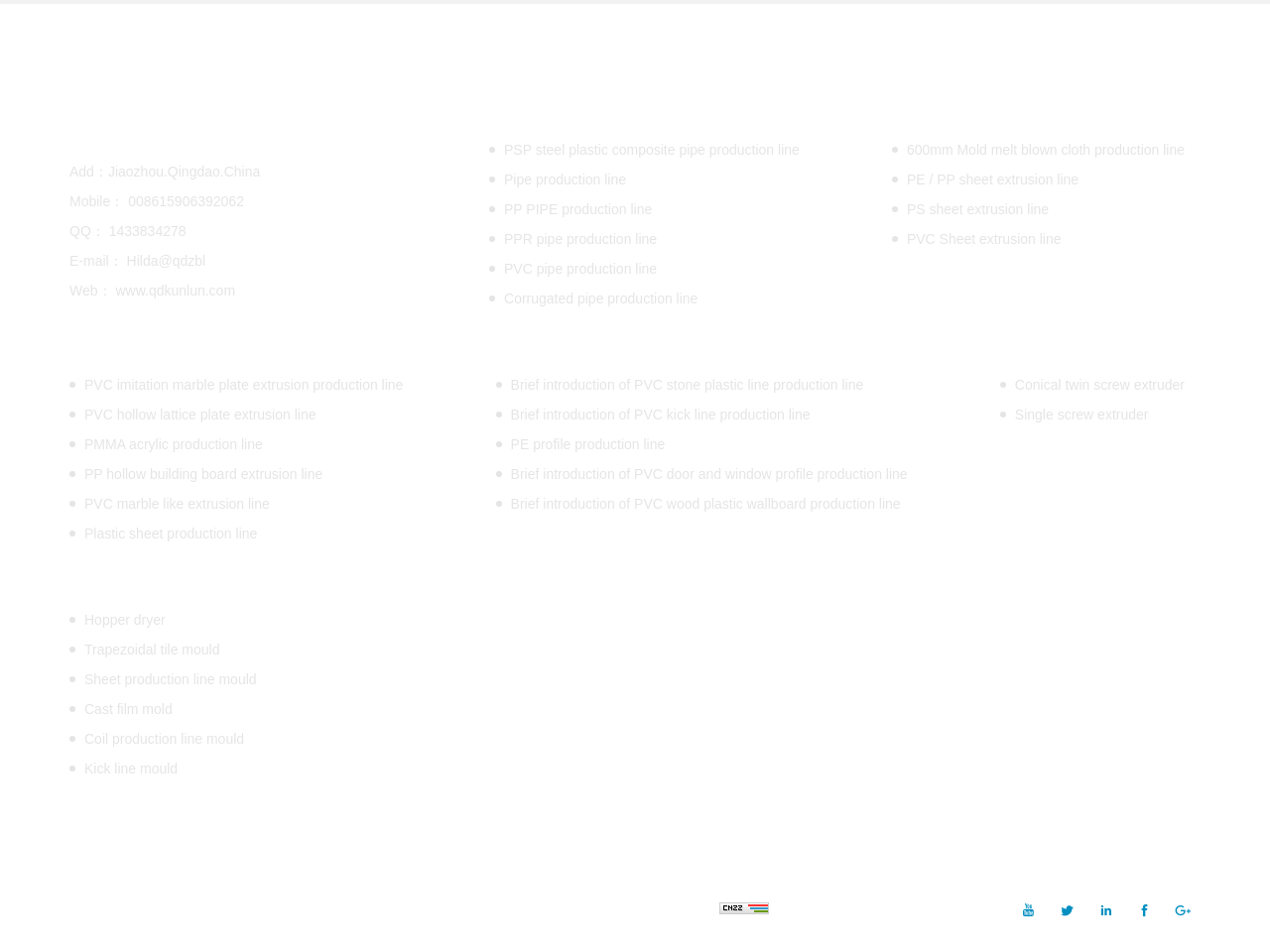Find the bounding box coordinates for the UI element that matches this description: "PE profile production line".

[0.402, 0.456, 0.524, 0.477]